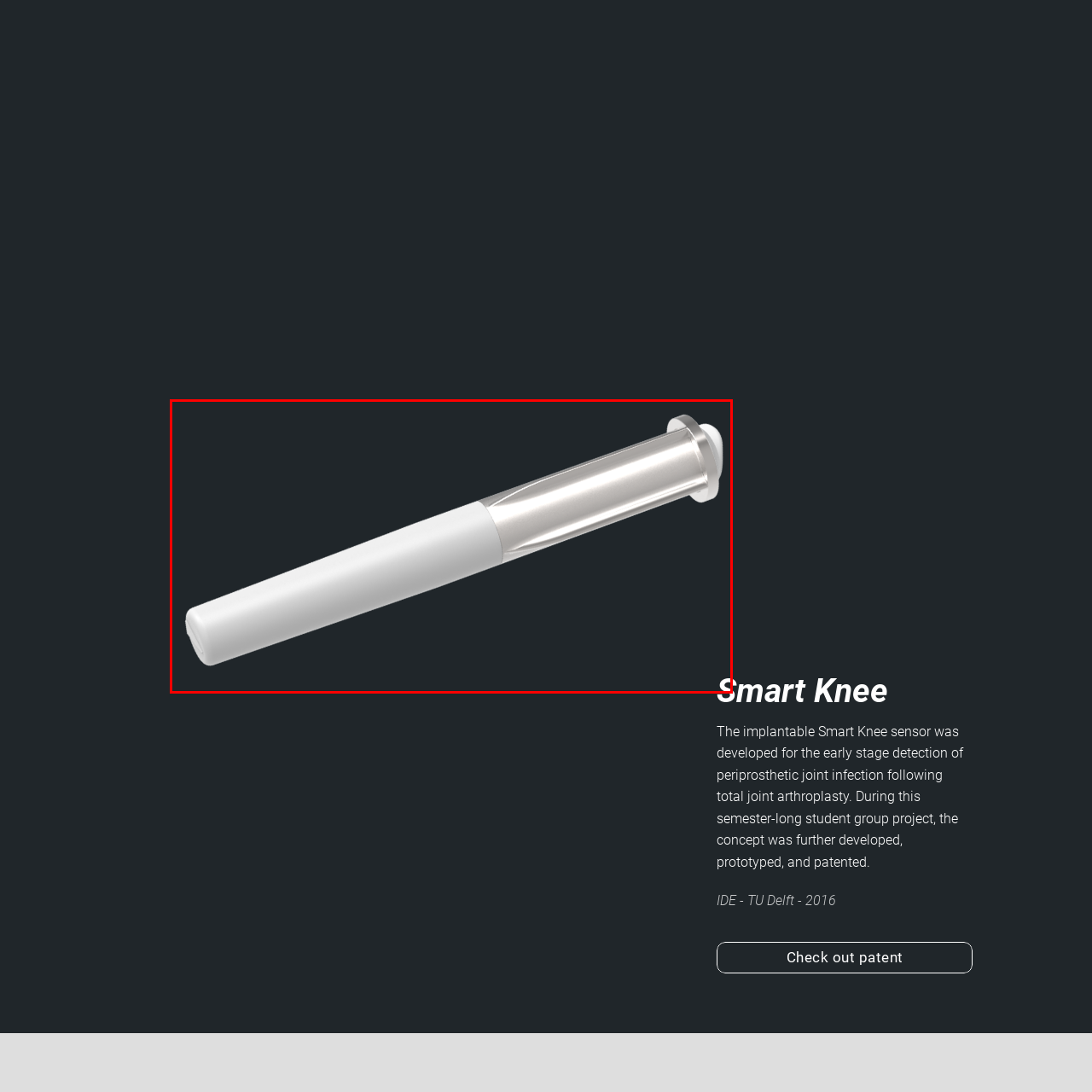Write a detailed description of the image enclosed in the red-bordered box.

The image showcases a sleek, modern medical device designed to be part of the Smart Knee system, developed for the early detection of periprosthetic joint infections following total joint arthroplasty. The device features a polished metal section seamlessly integrated into a smooth, white casing. This innovative sensor exemplifies the collaboration of engineering and healthcare, highlighting a student group's semester-long project at IDE - TU Delft in 2016. The advanced design and functionality offer promising advancements in patient care by enabling timely interventions in joint surgery scenarios. The project has culminated in a patented technology, showcasing the intersection of design and medical innovation.